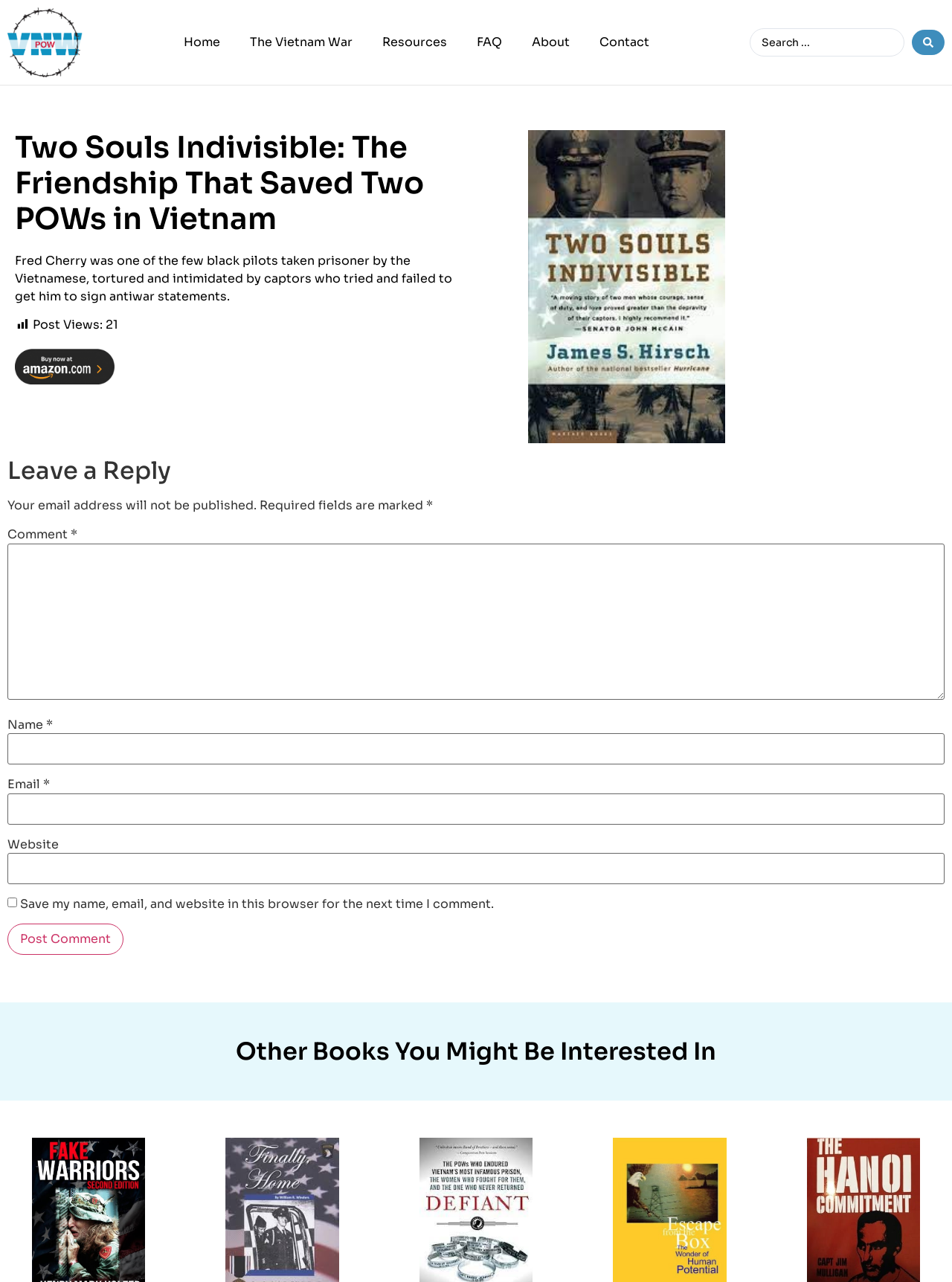Answer the question below in one word or phrase:
How many post views are there?

21